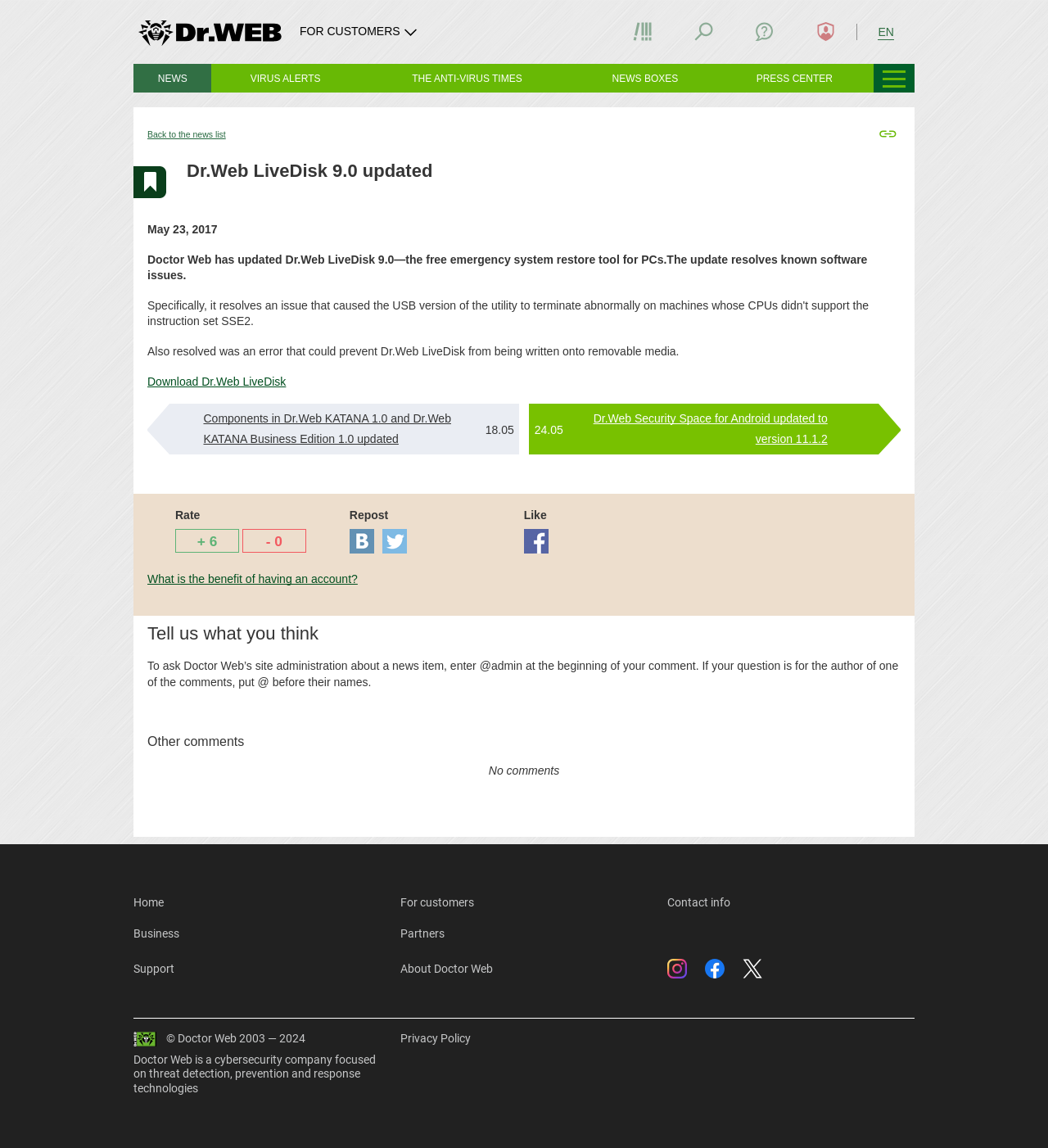Find and provide the bounding box coordinates for the UI element described here: "Back to the news list". The coordinates should be given as four float numbers between 0 and 1: [left, top, right, bottom].

[0.141, 0.112, 0.215, 0.121]